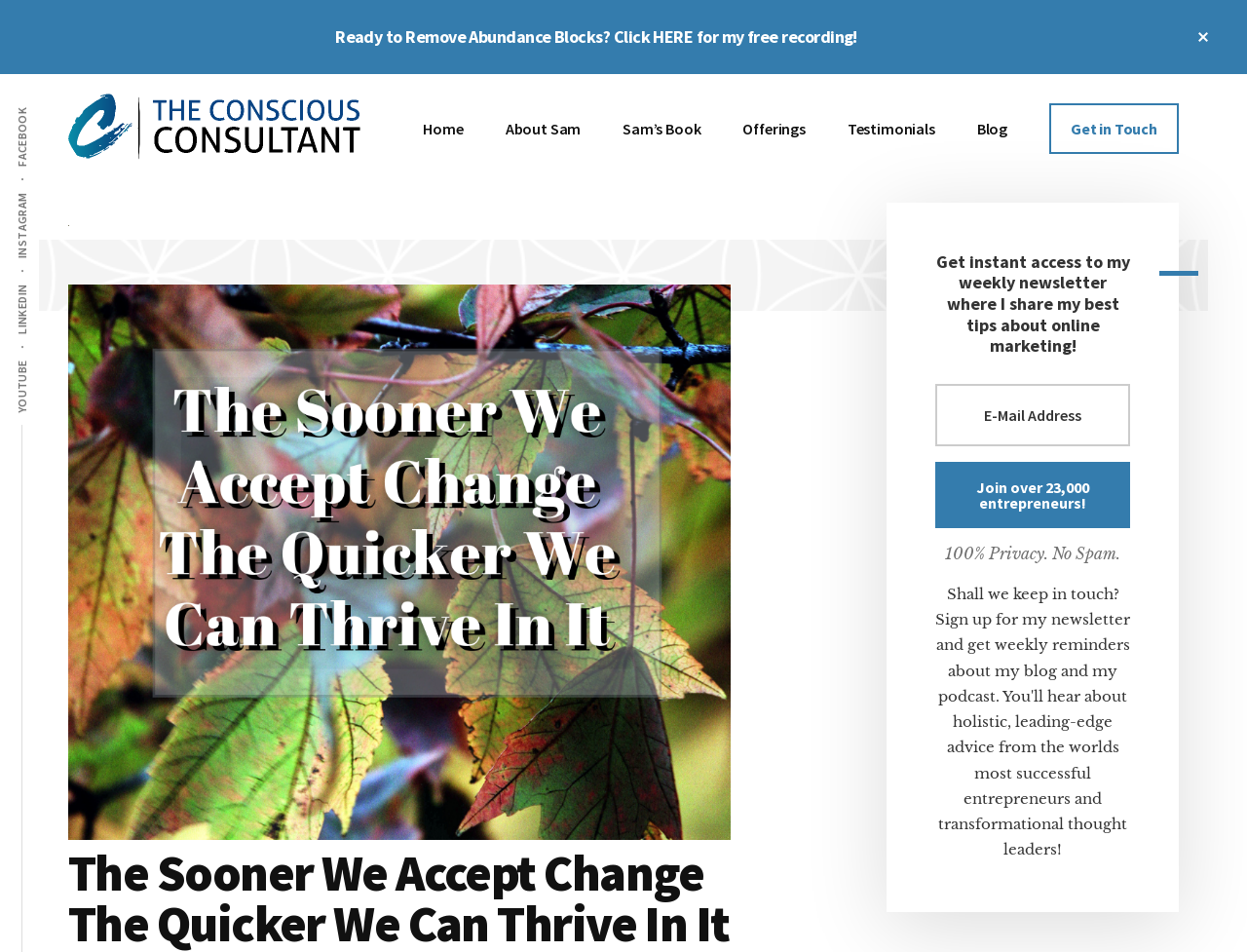Specify the bounding box coordinates of the area to click in order to follow the given instruction: "Click the 'Ready to Remove Abundance Blocks?' link."

[0.269, 0.027, 0.687, 0.05]